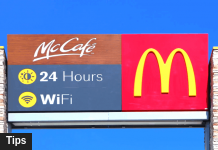Use the information in the screenshot to answer the question comprehensively: What is the operating hour of the location?

The caption highlights the key services available at the location, including '24 Hours' of operation, indicating that the location is open 24 hours a day.